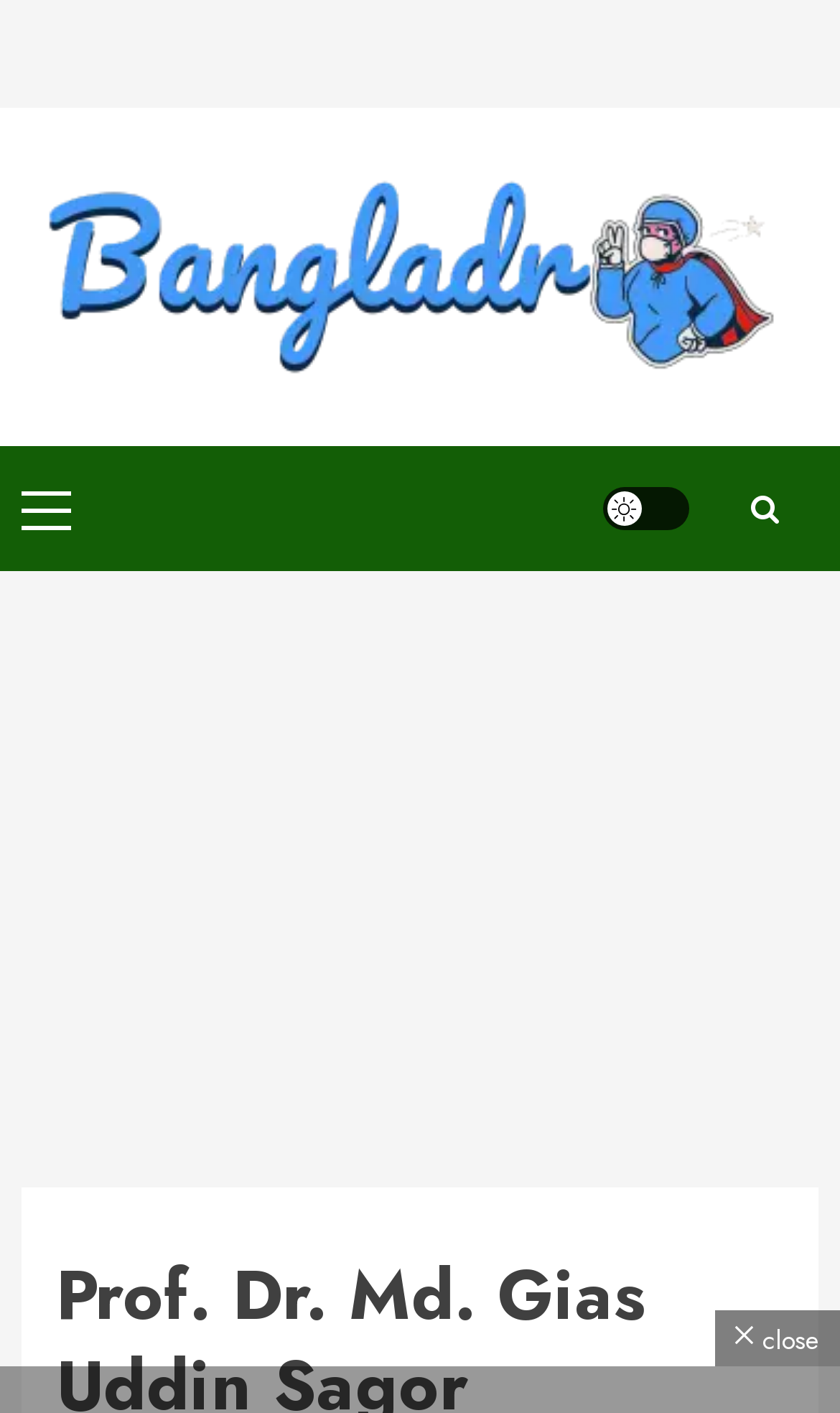Identify and extract the main heading from the webpage.

Prof. Dr. Md. Gias Uddin Sagor